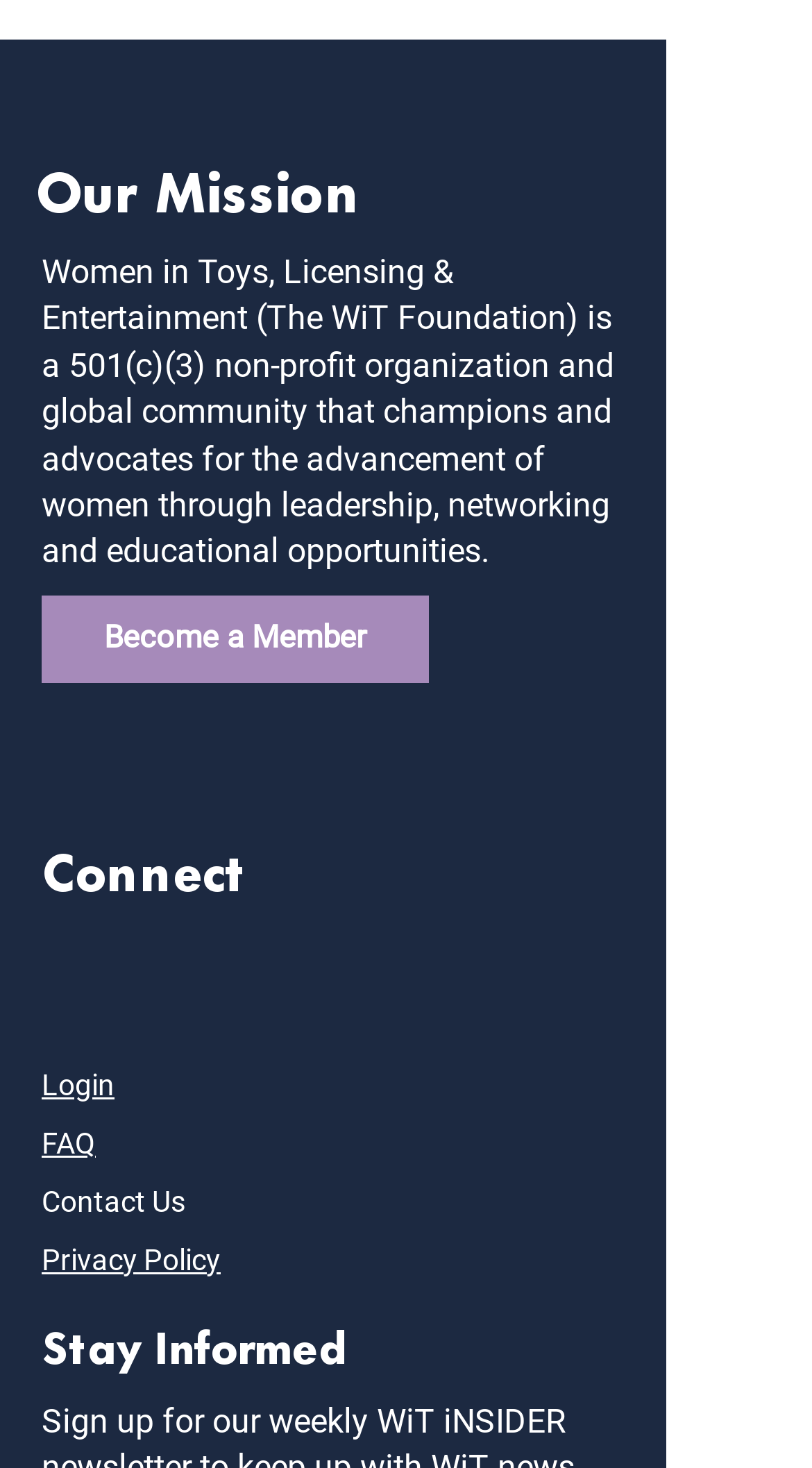What type of organization is WiT Foundation?
Refer to the image and provide a one-word or short phrase answer.

Non-profit